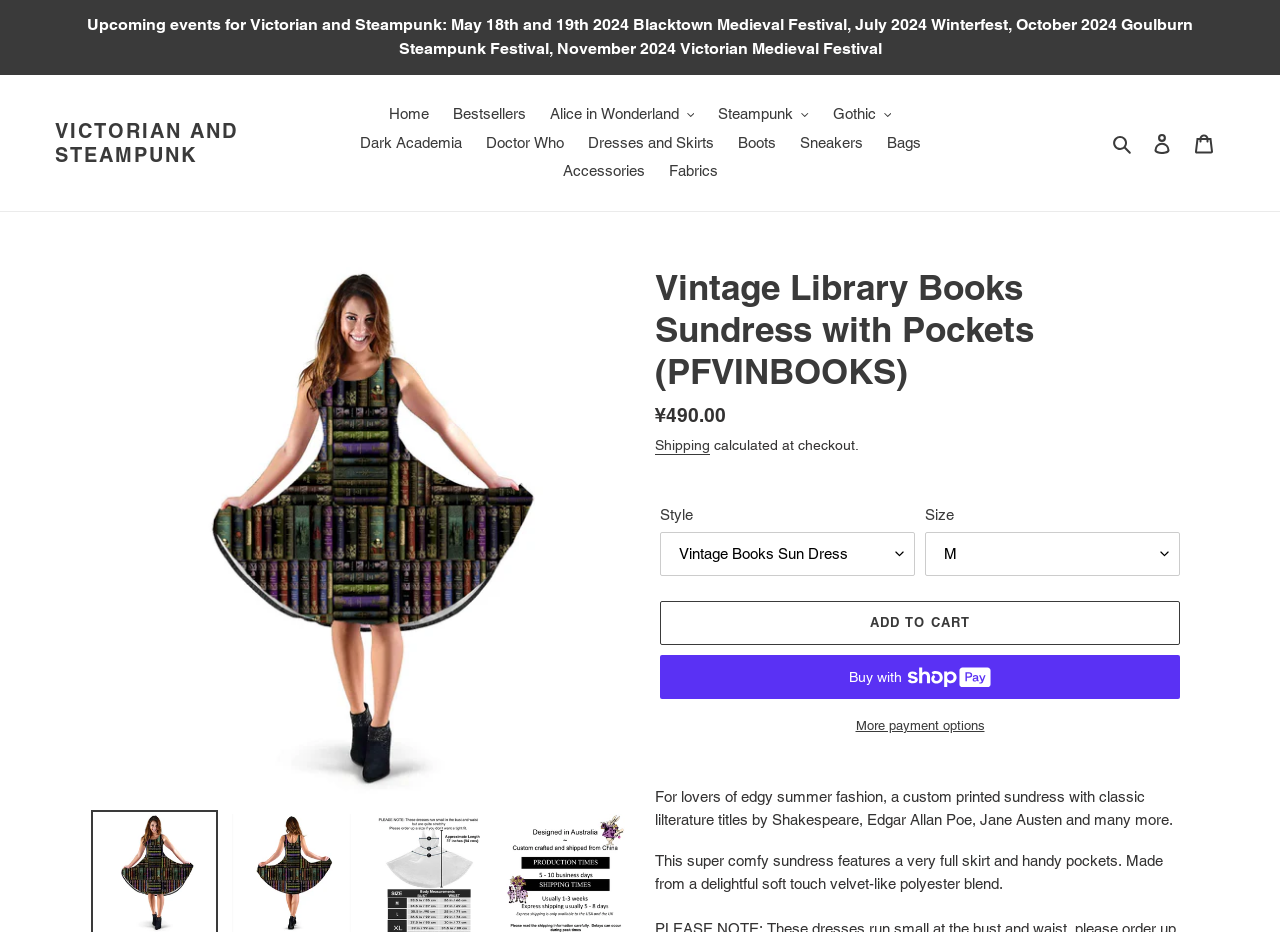Can you log in on this page?
Using the visual information, reply with a single word or short phrase.

Yes